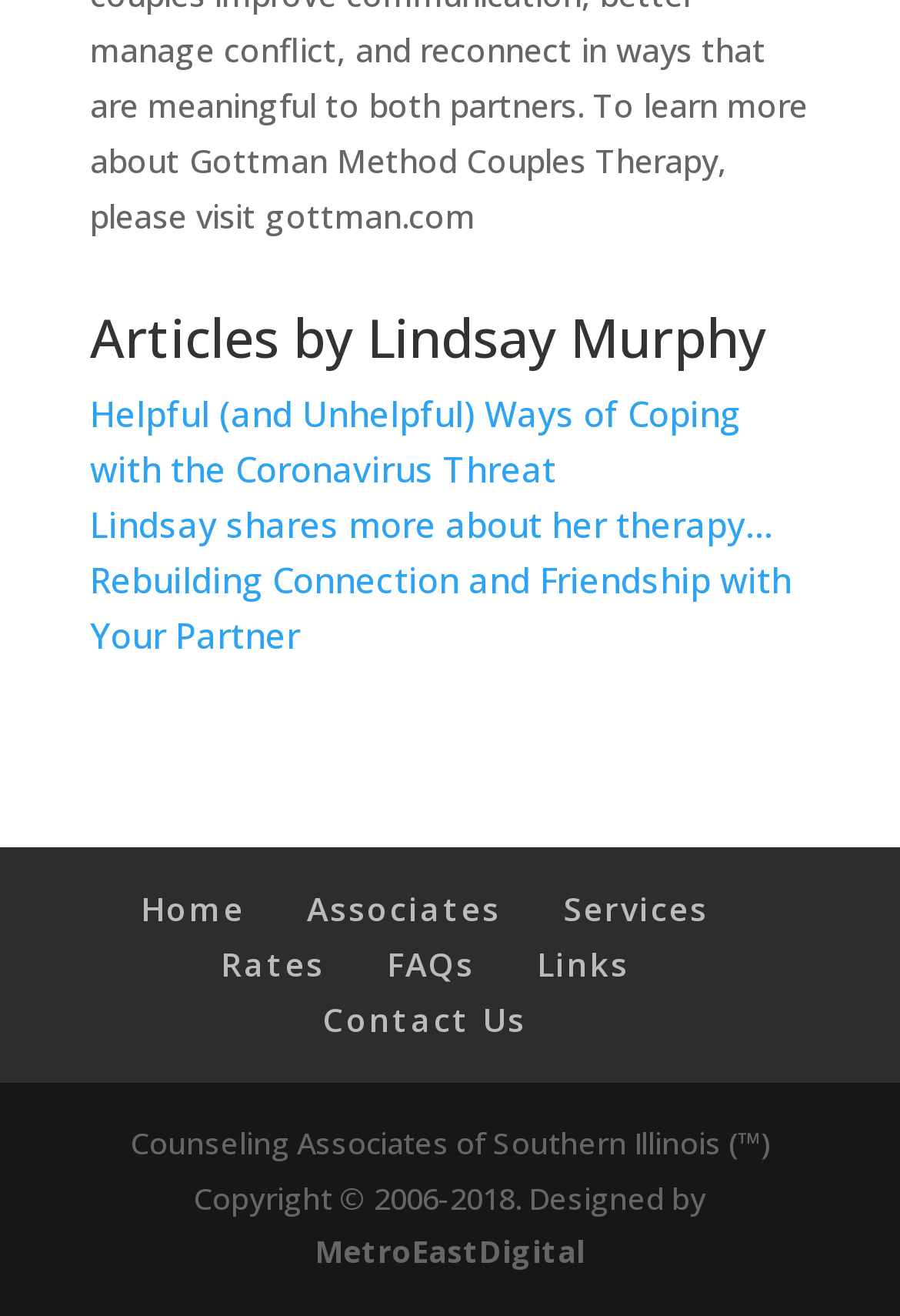What is the name of the company that designed the website?
Answer the question with a single word or phrase, referring to the image.

MetroEastDigital